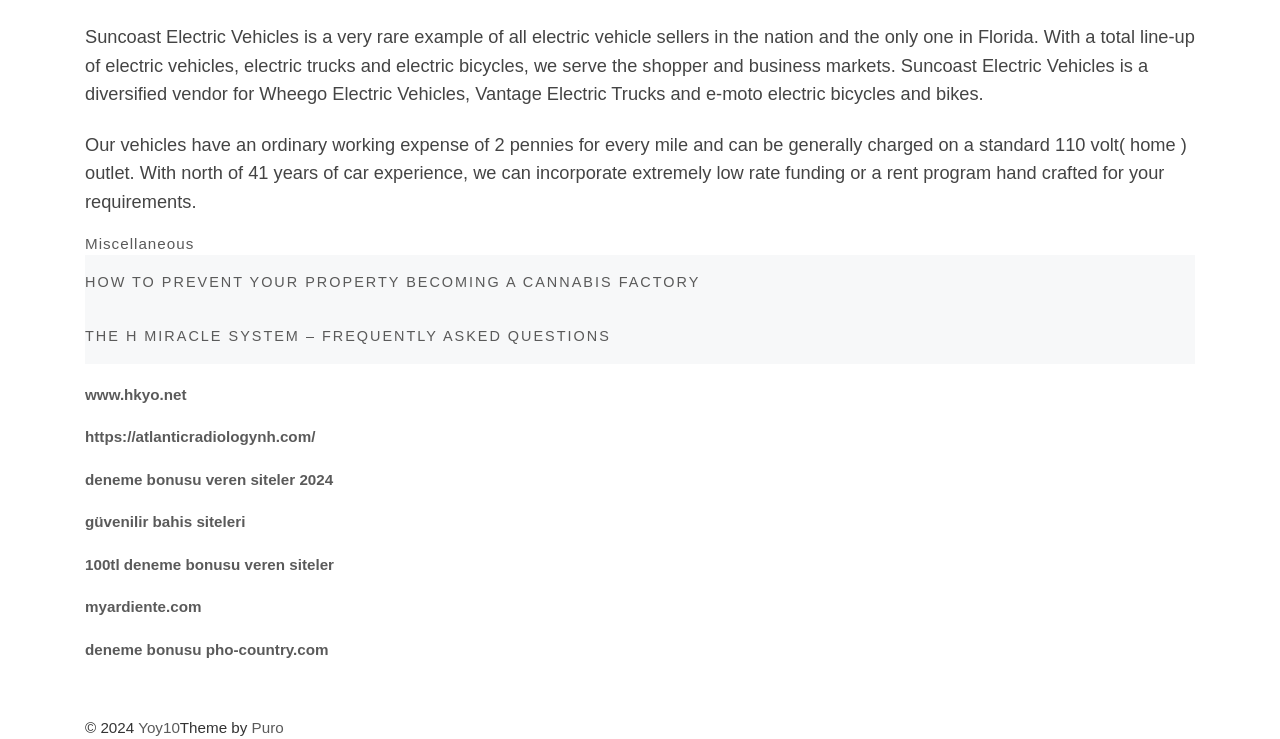What is the purpose of the link 'HOW TO PREVENT YOUR PROPERTY BECOMING A CANNABIS FACTORY'?
Give a detailed response to the question by analyzing the screenshot.

The link 'HOW TO PREVENT YOUR PROPERTY BECOMING A CANNABIS FACTORY' is located under the navigation element with ID 51, which has a heading 'Post navigation', suggesting that this link is part of the post navigation section.